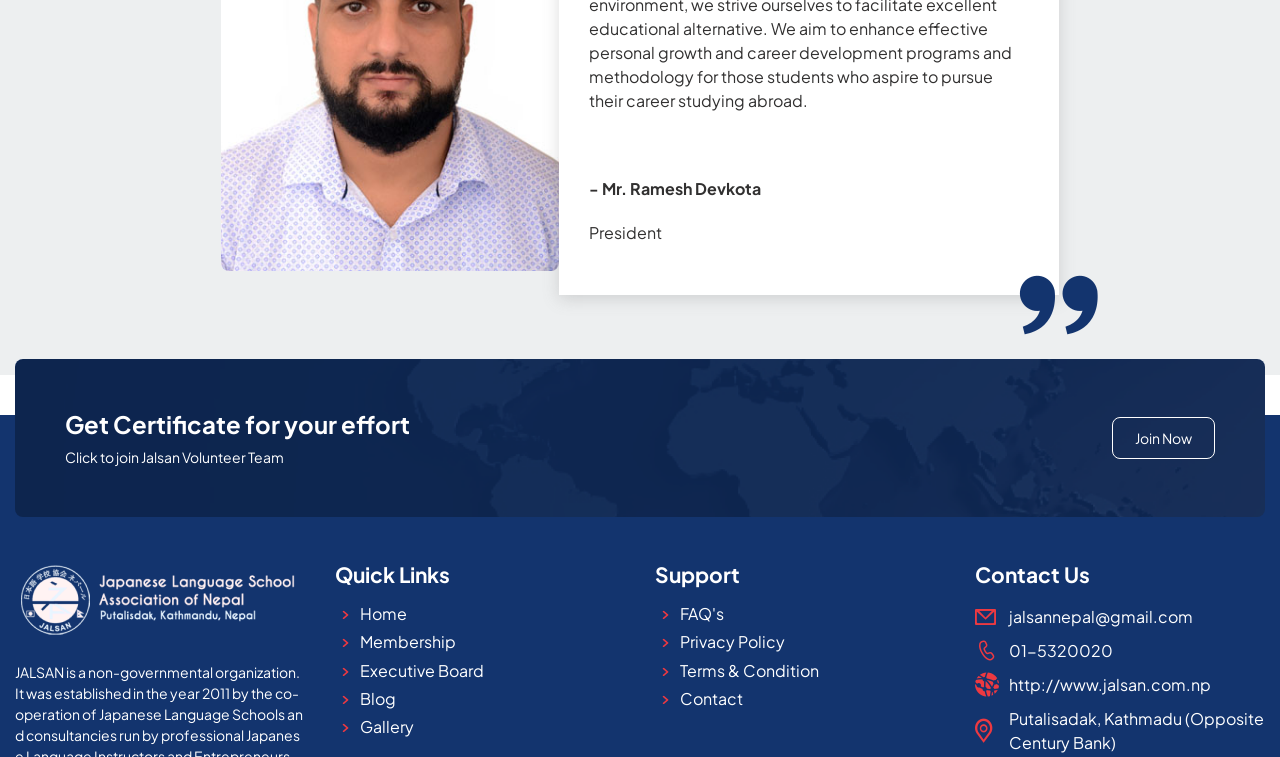Identify the bounding box coordinates for the UI element that matches this description: "Join Now".

[0.869, 0.551, 0.949, 0.606]